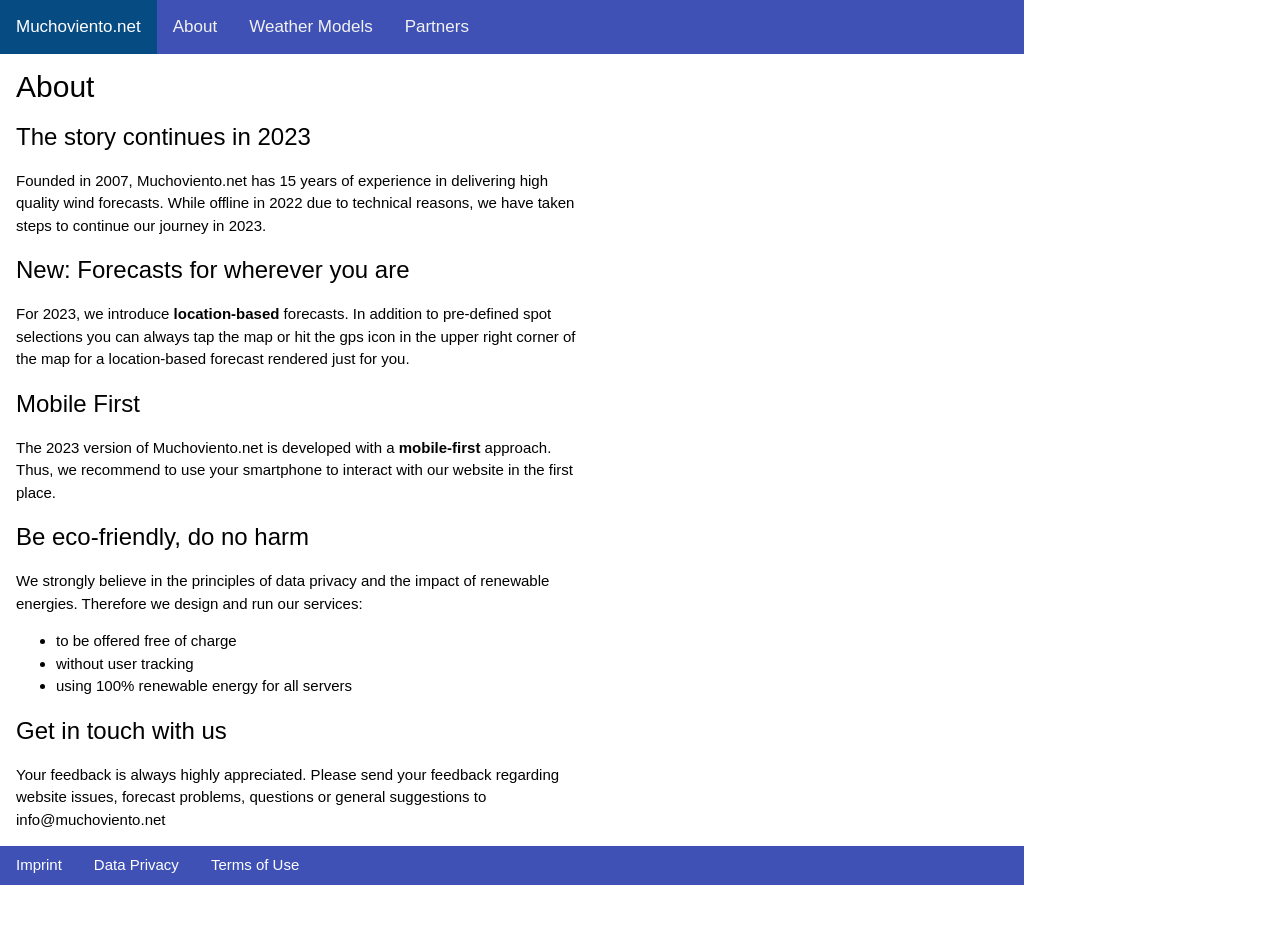Respond concisely with one word or phrase to the following query:
What is the approach of the 2023 version of Muchoviento.net?

Mobile-first